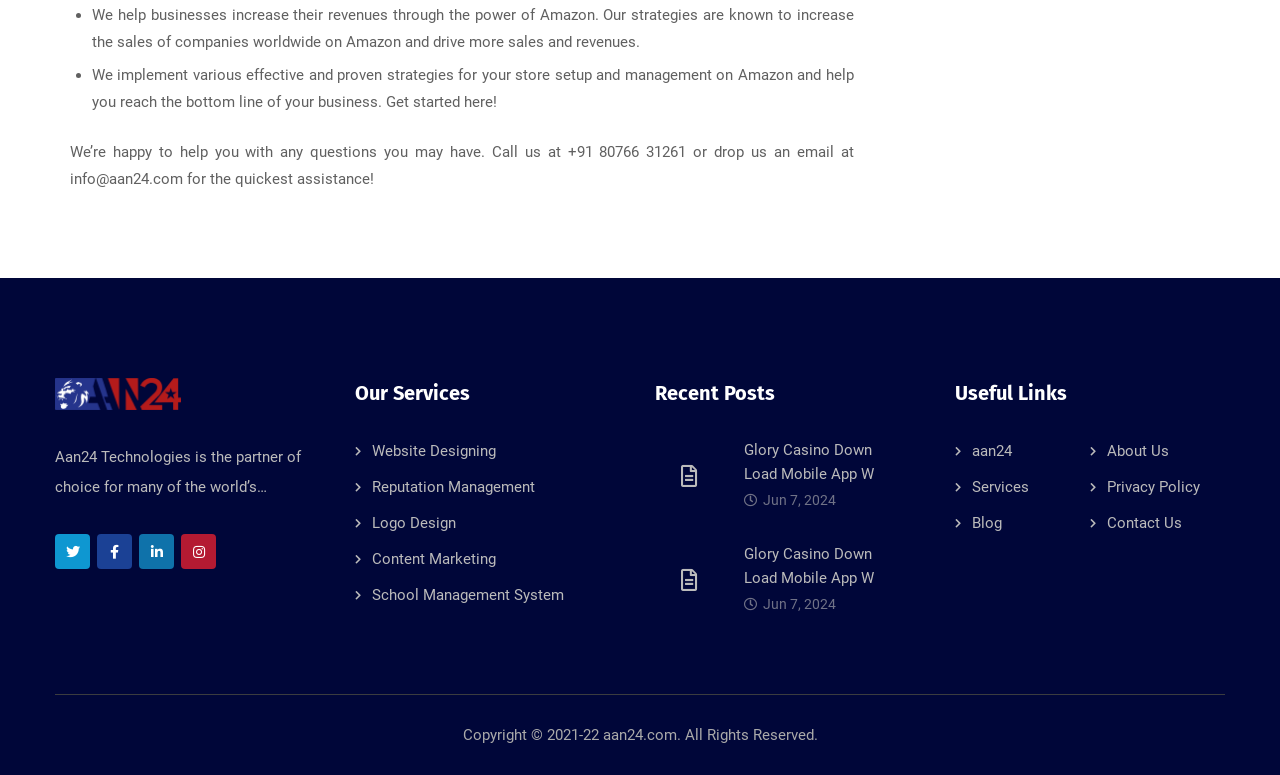Provide the bounding box coordinates for the UI element described in this sentence: "School Management System". The coordinates should be four float values between 0 and 1, i.e., [left, top, right, bottom].

[0.291, 0.756, 0.441, 0.779]